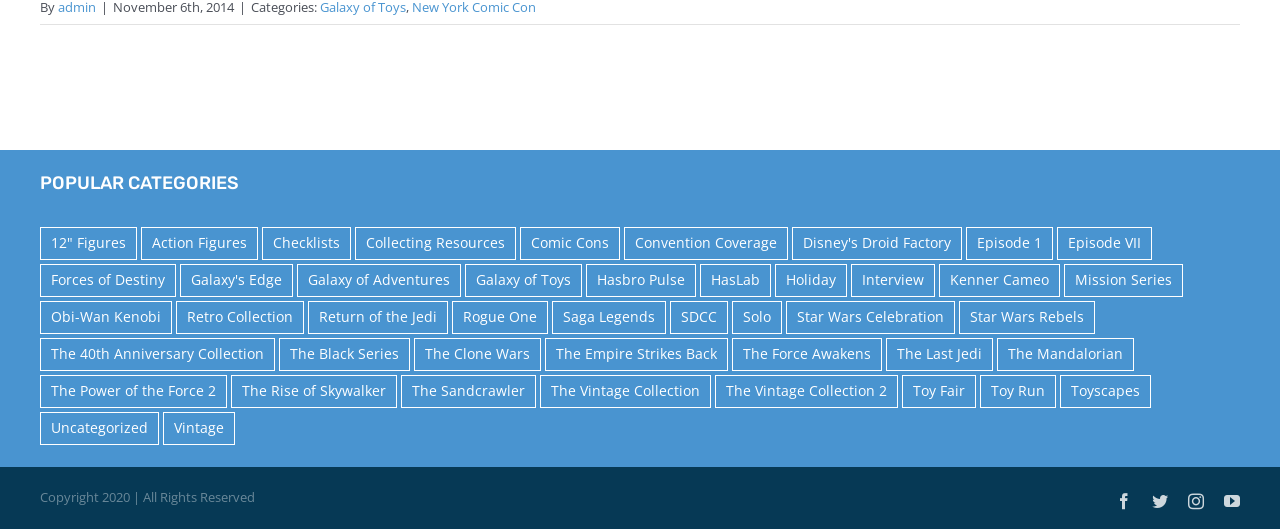From the element description Rogue One, predict the bounding box coordinates of the UI element. The coordinates must be specified in the format (top-left x, top-left y, bottom-right x, bottom-right y) and should be within the 0 to 1 range.

[0.353, 0.569, 0.428, 0.631]